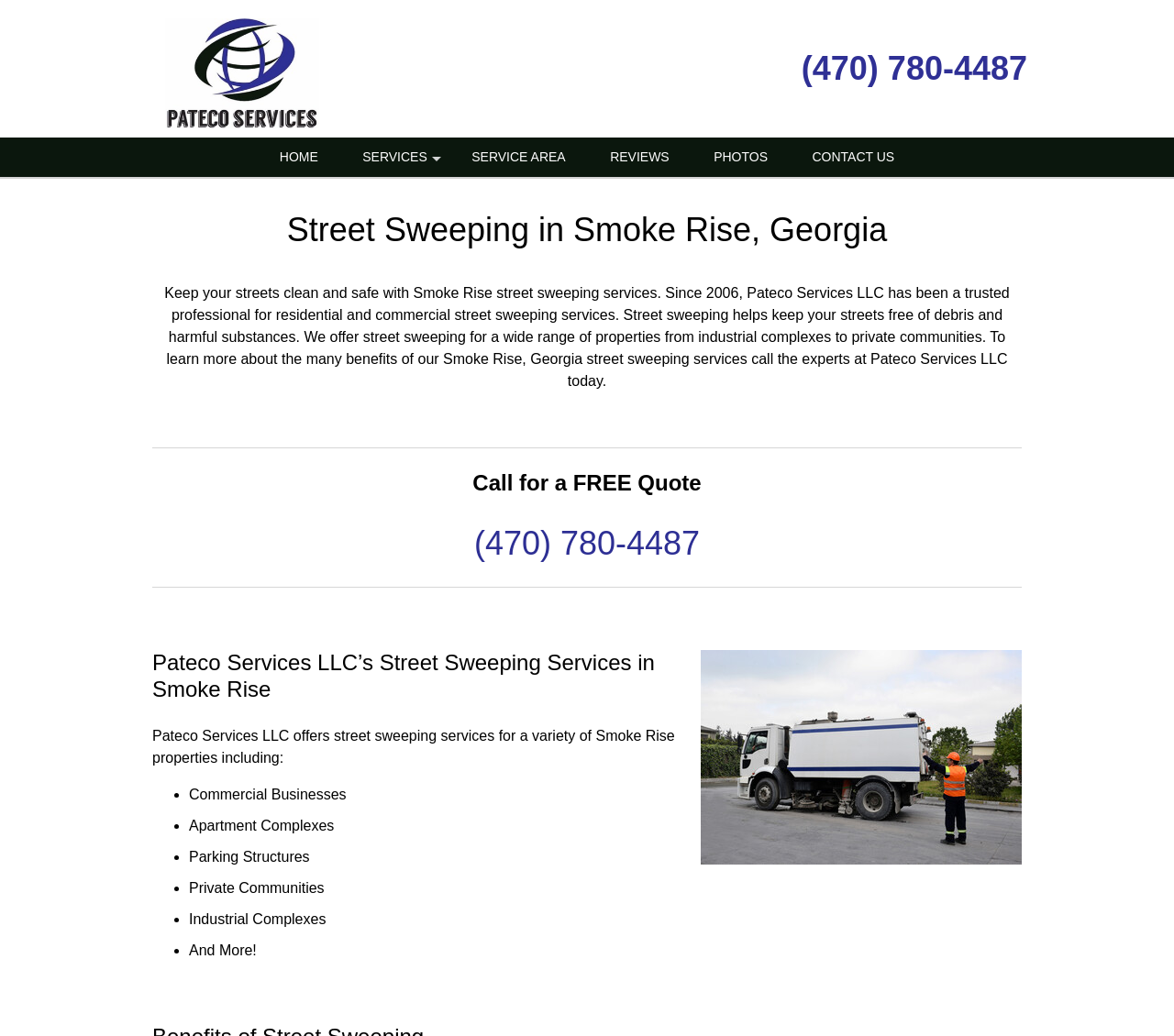Find the bounding box coordinates of the clickable area that will achieve the following instruction: "View SERVICES".

[0.292, 0.133, 0.381, 0.171]